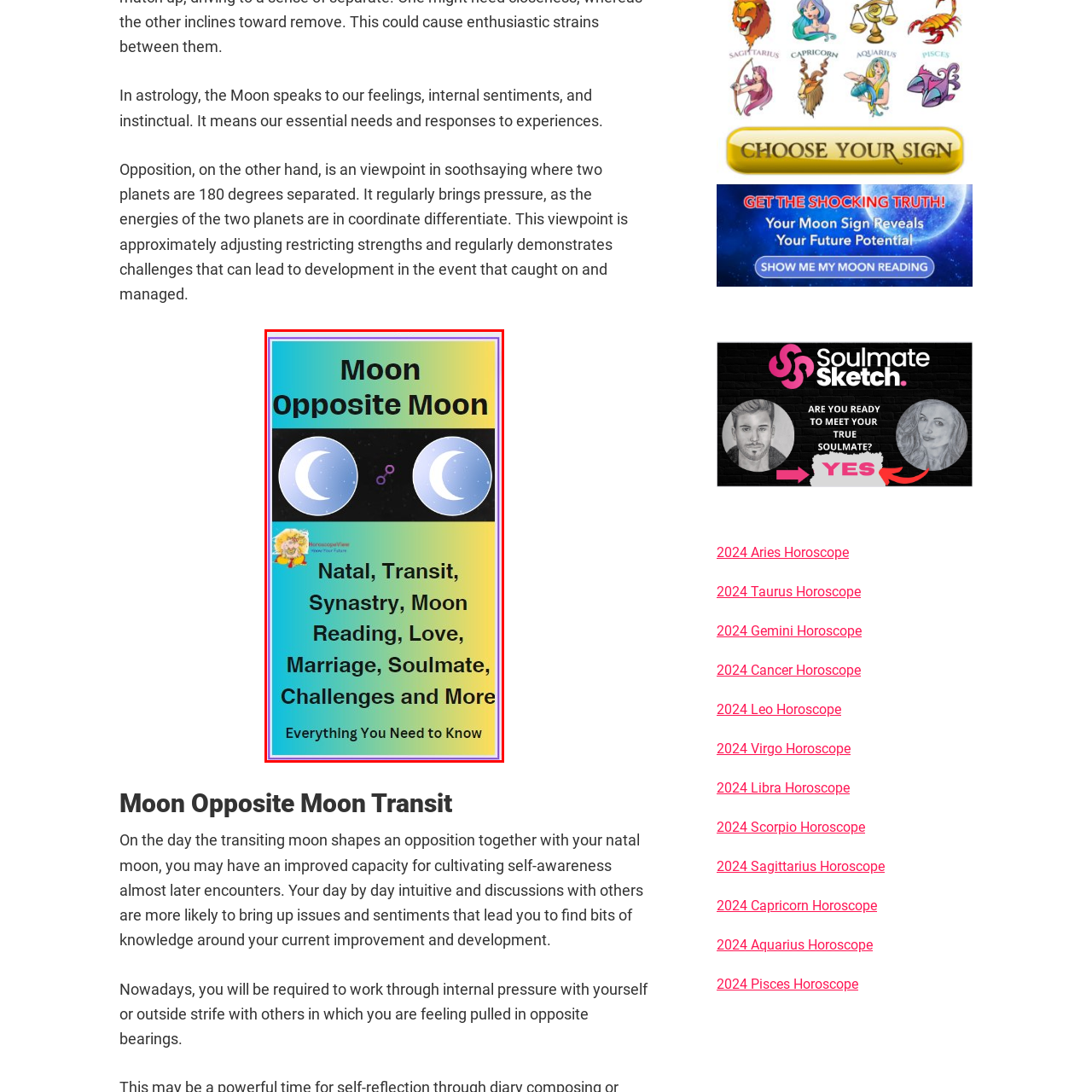Direct your attention to the image marked by the red boundary, What is the focus of the content conveyed by the image? Provide a single word or phrase in response.

Astrological influences and personal growth